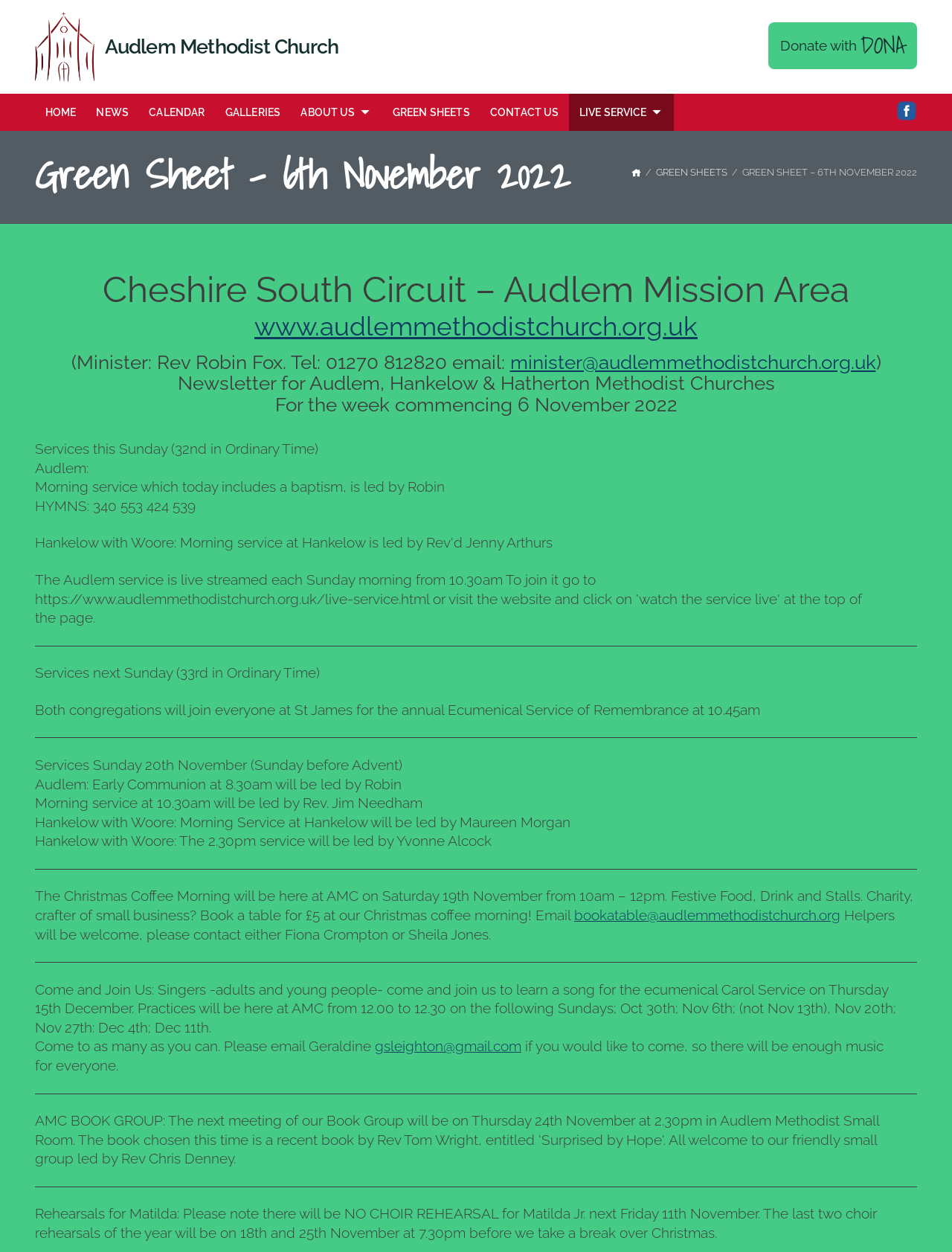Show me the bounding box coordinates of the clickable region to achieve the task as per the instruction: "Email minister".

[0.536, 0.28, 0.92, 0.298]